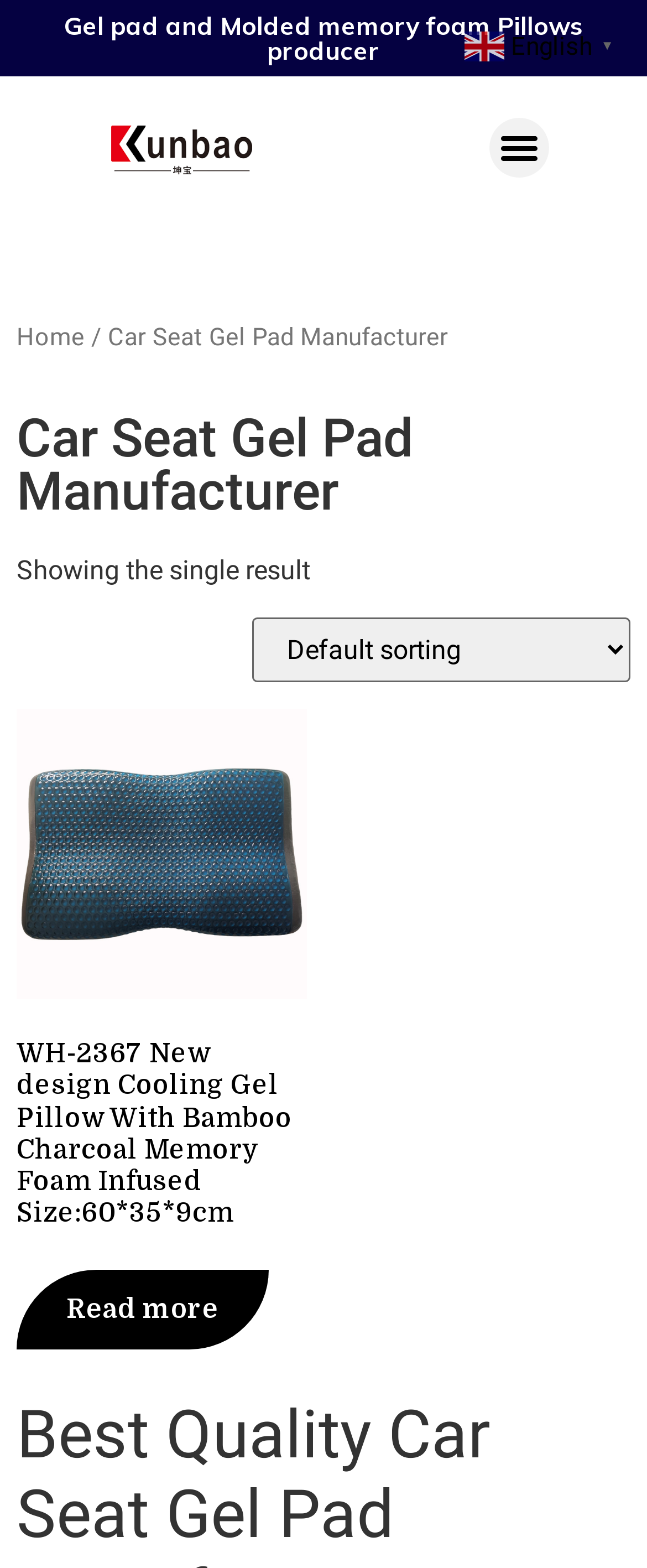Using the element description: "Read more", determine the bounding box coordinates. The coordinates should be in the format [left, top, right, bottom], with values between 0 and 1.

[0.026, 0.81, 0.415, 0.861]